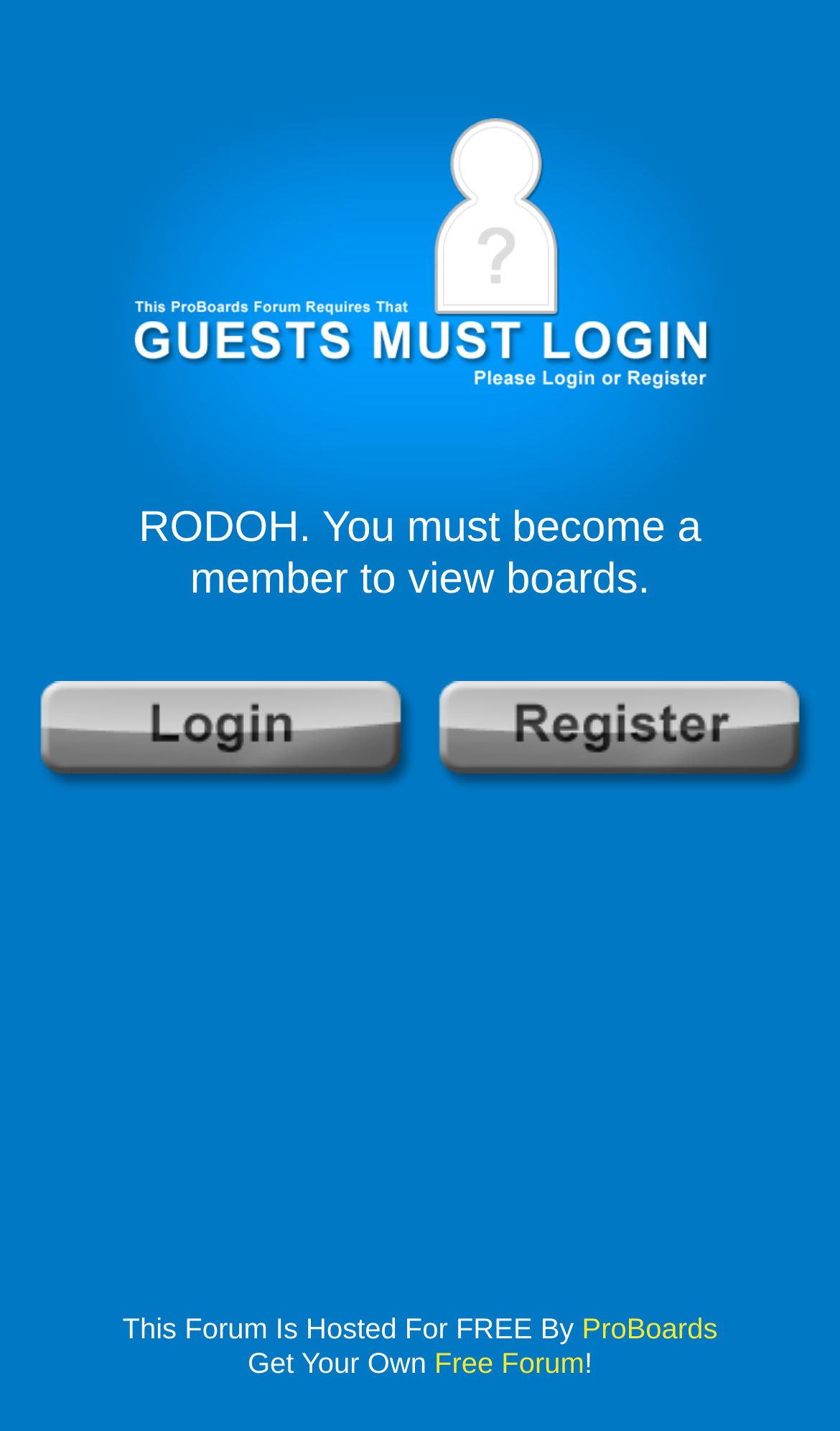Who hosts this forum for free?
Using the visual information, reply with a single word or short phrase.

ProBoards